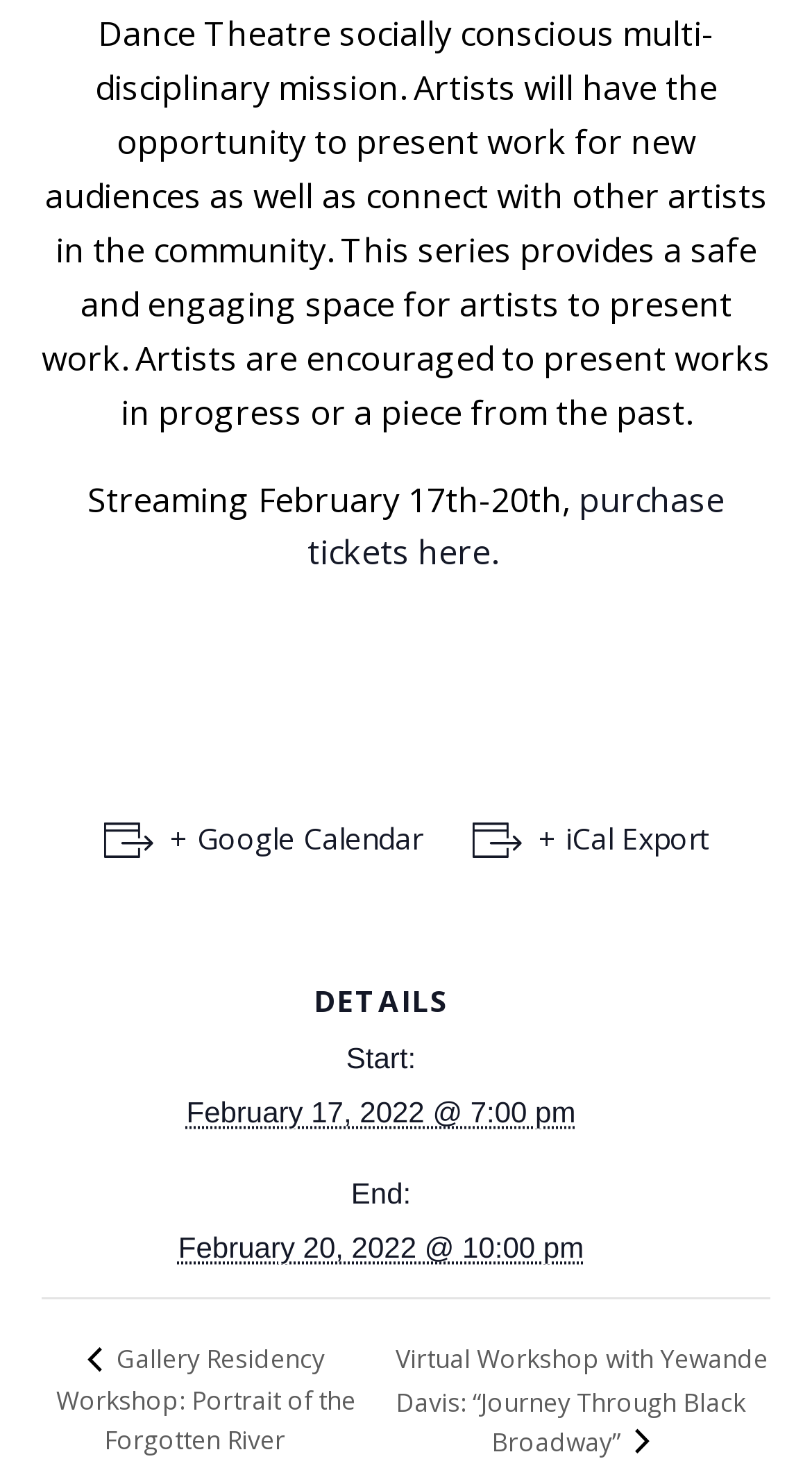What is the event about?
Based on the screenshot, respond with a single word or phrase.

Gallery Residency Workshop